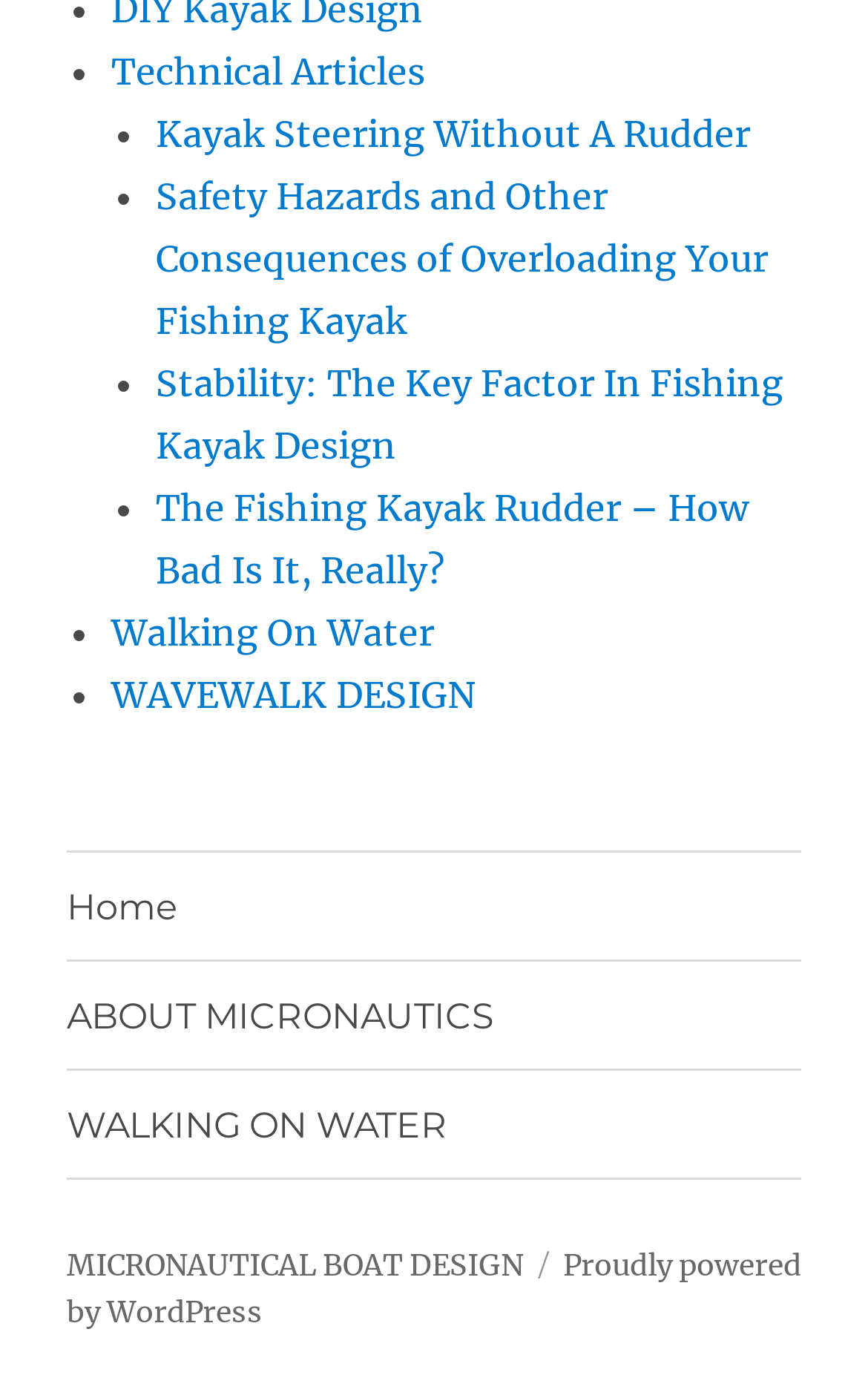How many links are in the footer?
Relying on the image, give a concise answer in one word or a brief phrase.

3